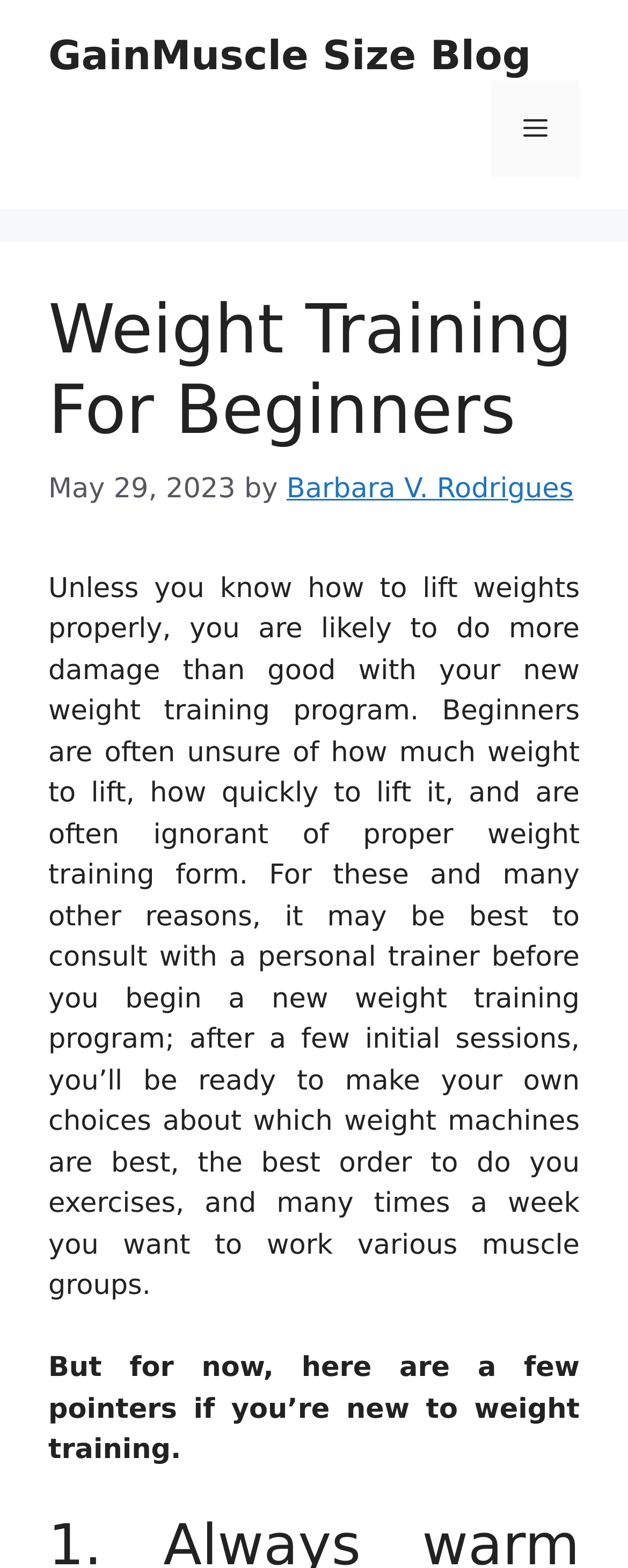What is the main topic of the article?
Please provide a single word or phrase as your answer based on the screenshot.

Weight Training For Beginners